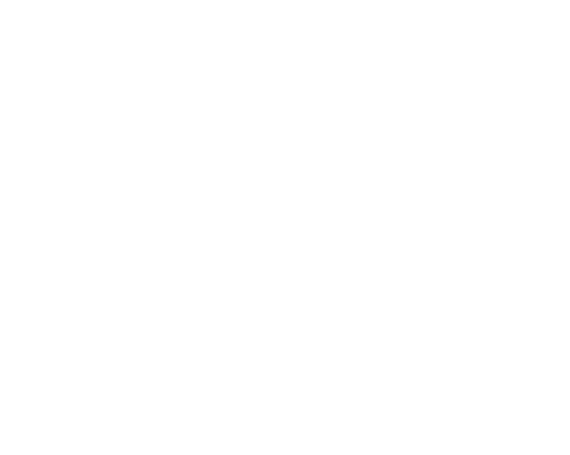Explain what is happening in the image with as much detail as possible.

This image showcases a stunning 3D visual representation of a living room design tailored for a busy property trainer and developer. The design is intended for a newly renovated Tudor-style property, blending modern elegance with historical charm. Key features include plans to restore original floorboards and incorporate bespoke panelling reminiscent of the Tudor era, alongside a unique revolving bookcase that serves as a transition to the client's yoga studio.

The color palette has been carefully selected to evoke a rich, cozy atmosphere, ideal for relaxation after a hectic day. This ongoing project highlights the commitment to creating a warm, inviting space that meets the client's needs while honoring the architectural heritage of the property. The image serves as a concept illustration, offering a glimpse into the final vision, with the designer open to inquiries about the project’s scale and involvement.